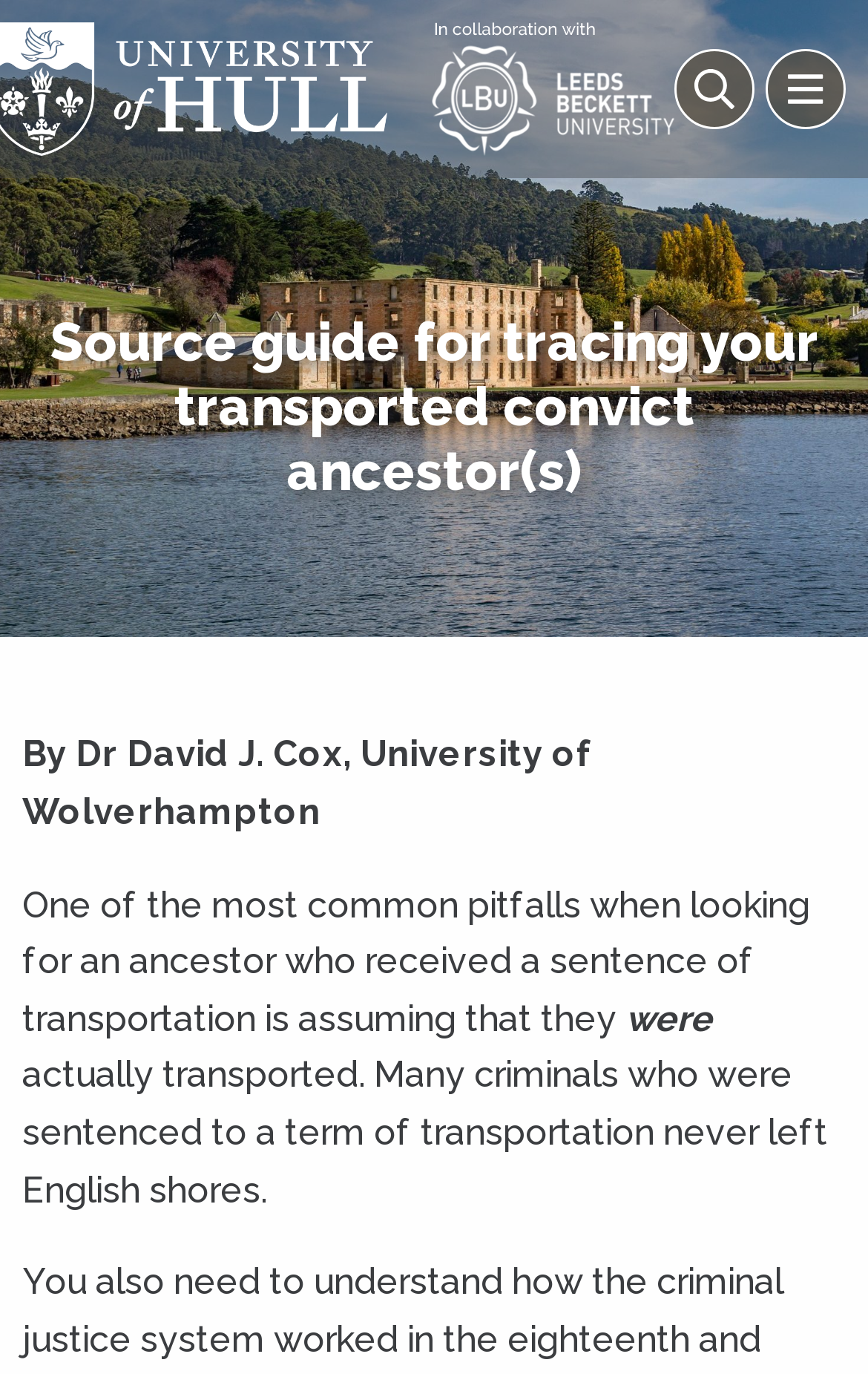Determine the bounding box coordinates of the section I need to click to execute the following instruction: "Visit the about us page". Provide the coordinates as four float numbers between 0 and 1, i.e., [left, top, right, bottom].

[0.0, 0.13, 1.0, 0.19]